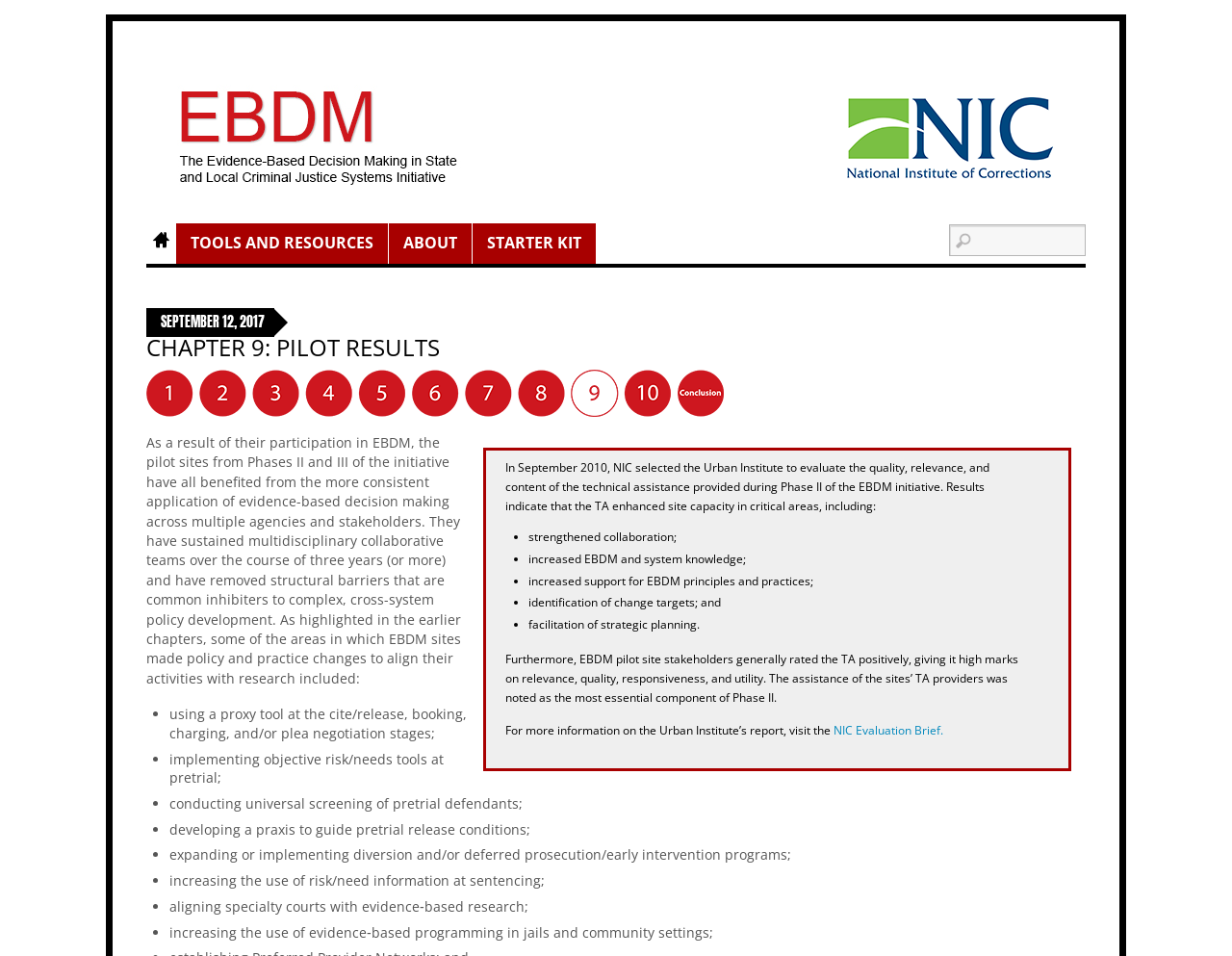Articulate a complete and detailed caption of the webpage elements.

This webpage is about Chapter 9: Pilot Results of the Evidence-Based Decision Making (EBDM) initiative. At the top, there is a logo and a link to "EBDM - Evidence Based Decision Making" on the left, and a navigation menu with links to "HOME", "TOOLS AND RESOURCES", "ABOUT", and "STARTER KIT" on the right. Below the navigation menu, there is a search box with a clock icon and a date "SEPTEMBER 12, 2017" next to it.

The main content of the page is divided into two sections. The first section has a heading "CHAPTER 9: PILOT RESULTS" and a blockquote with text describing the results of the pilot program, including the evaluation of the technical assistance provided during Phase II of the EBDM initiative. The text mentions that the technical assistance enhanced site capacity in critical areas, including strengthened collaboration, increased EBDM and system knowledge, and increased support for EBDM principles and practices.

The second section describes the benefits of the pilot sites' participation in EBDM, including the sustained multidisciplinary collaborative teams and the removal of structural barriers to complex policy development. This section also lists the areas in which EBDM sites made policy and practice changes to align their activities with research, including using proxy tools, implementing objective risk/needs tools, conducting universal screening of pretrial defendants, and developing a praxis to guide pretrial release conditions.

Throughout the page, there are several images, including a logo, a clock icon, and an image below the heading "CHAPTER 9: PILOT RESULTS". There is also a link to "NIC Evaluation Brief" at the bottom of the page.